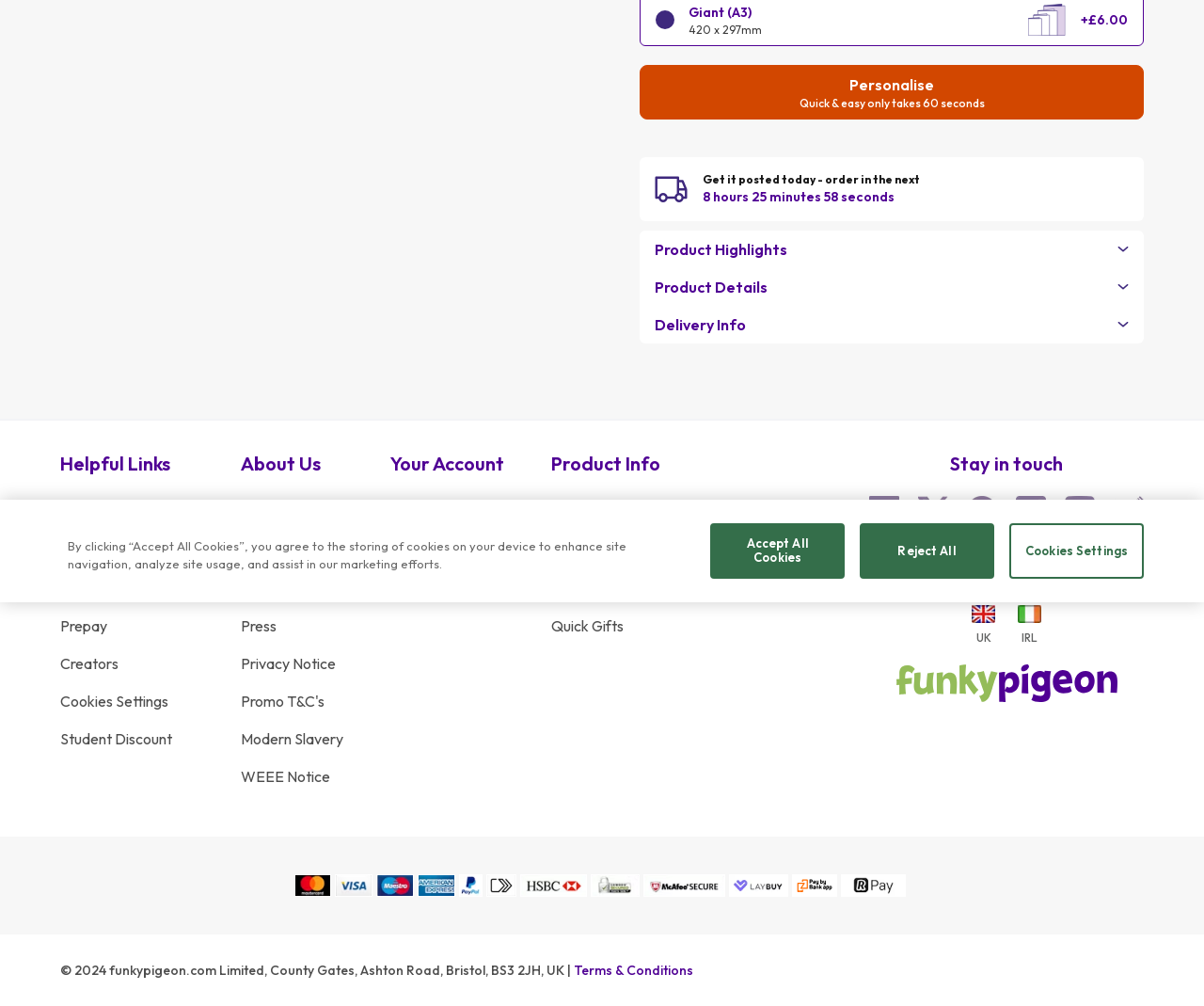Given the element description, predict the bounding box coordinates in the format (top-left x, top-left y, bottom-right x, bottom-right y), using floating point numbers between 0 and 1: Terms & Conditions

[0.477, 0.955, 0.576, 0.974]